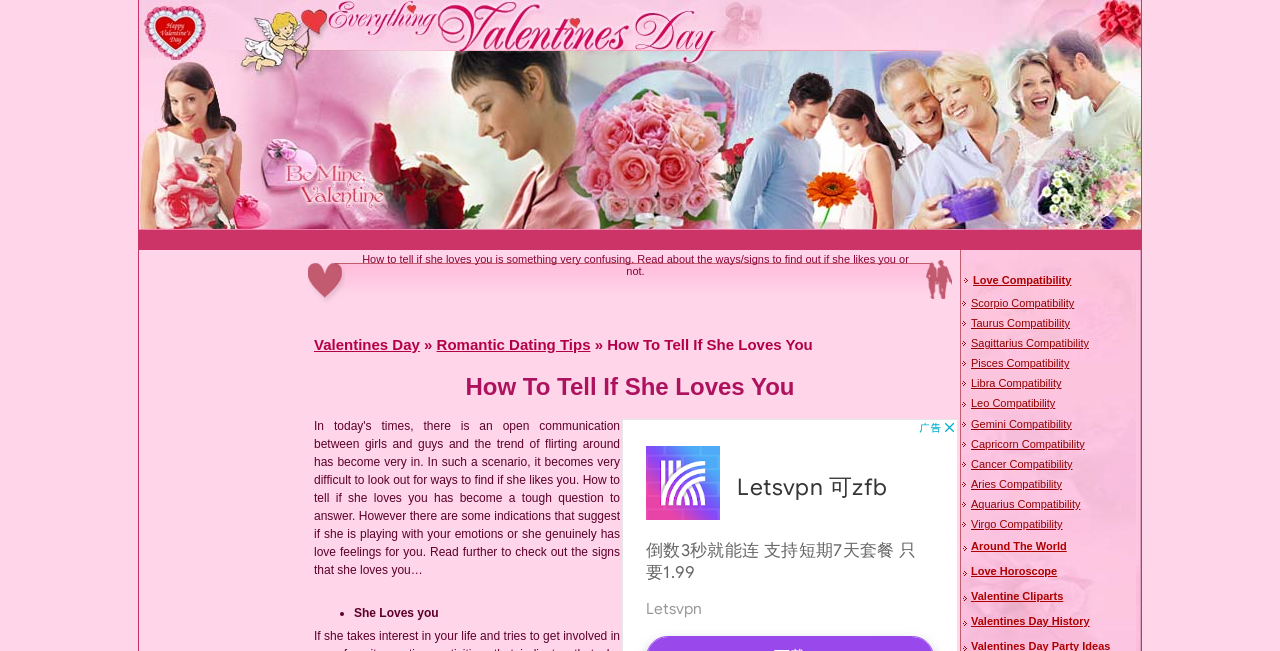Could you locate the bounding box coordinates for the section that should be clicked to accomplish this task: "View the 'How To Tell If She Loves You' article".

[0.234, 0.573, 0.75, 0.616]